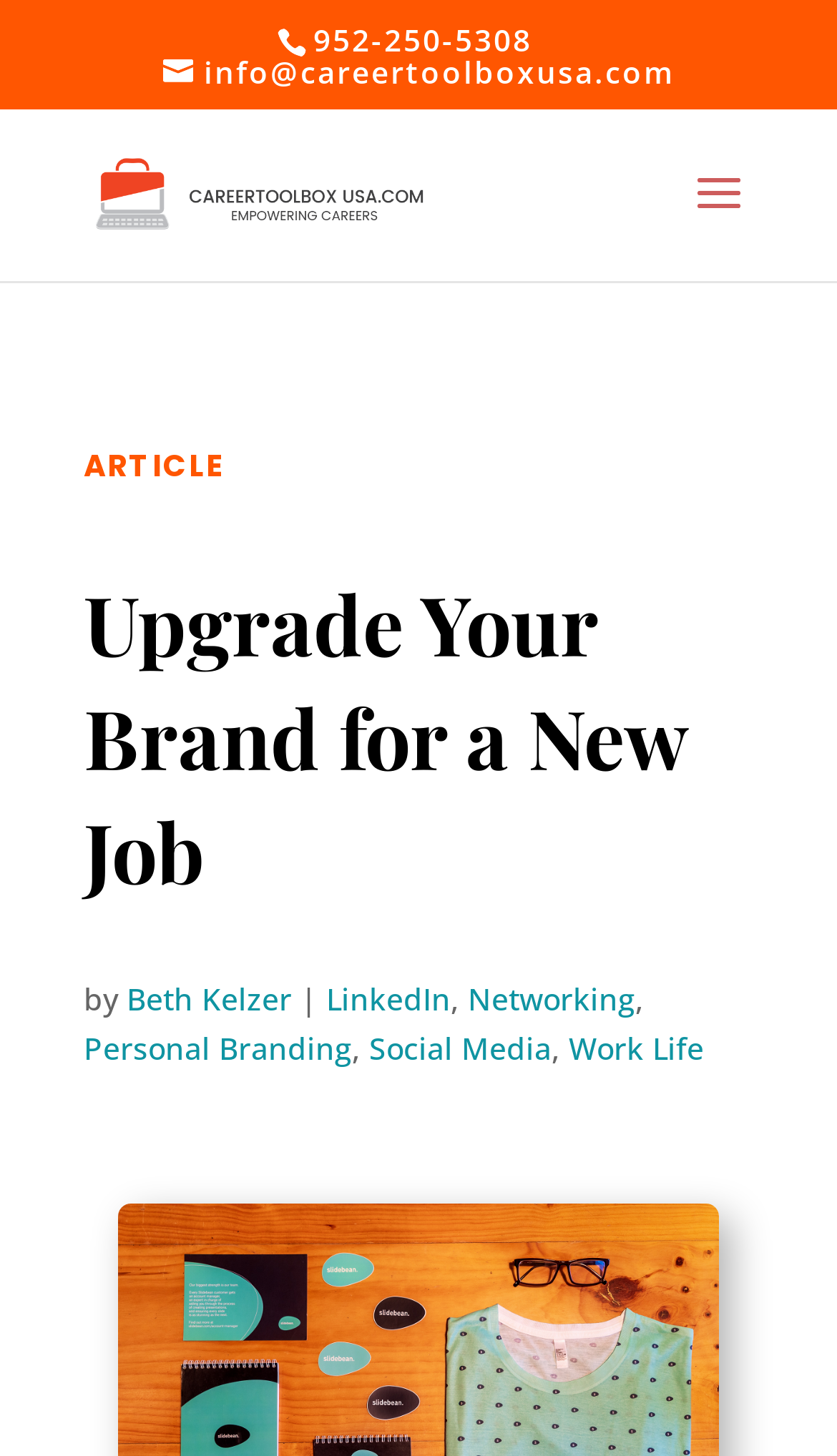Kindly determine the bounding box coordinates for the clickable area to achieve the given instruction: "Explore Personal Branding".

[0.1, 0.706, 0.421, 0.734]